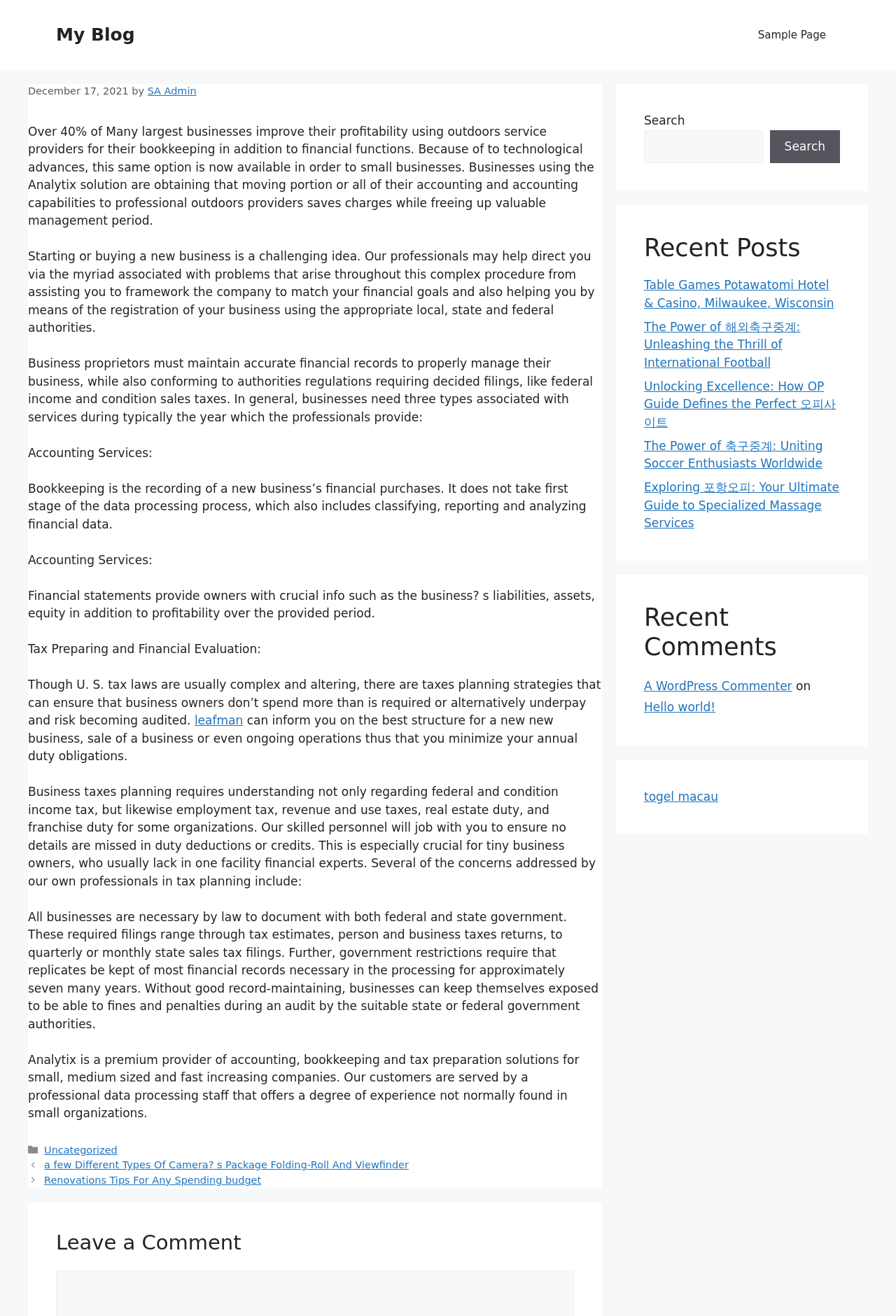Please find the bounding box coordinates for the clickable element needed to perform this instruction: "Leave a comment".

[0.062, 0.935, 0.641, 0.955]